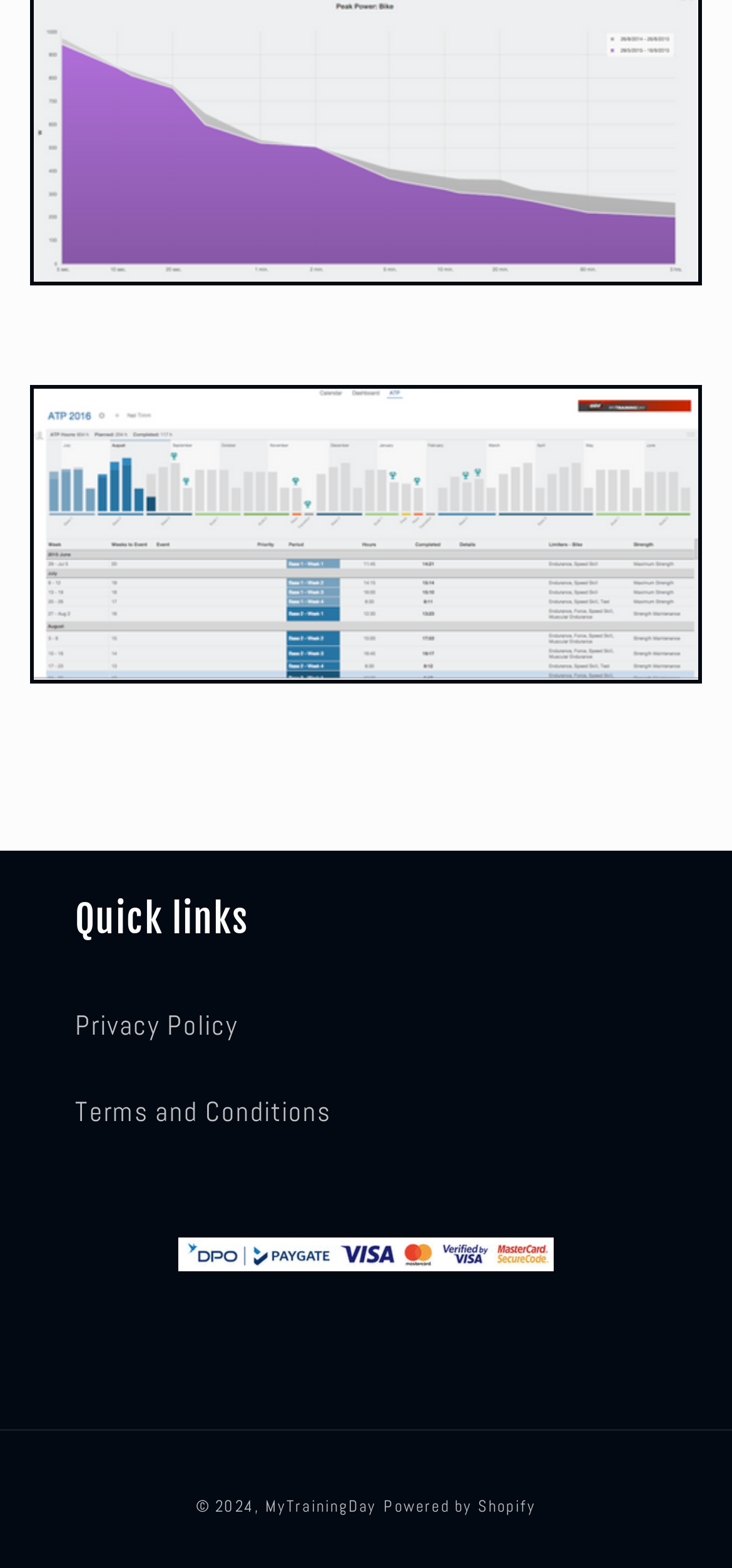Please determine the bounding box coordinates for the UI element described as: "Privacy Policy".

[0.103, 0.626, 0.897, 0.683]